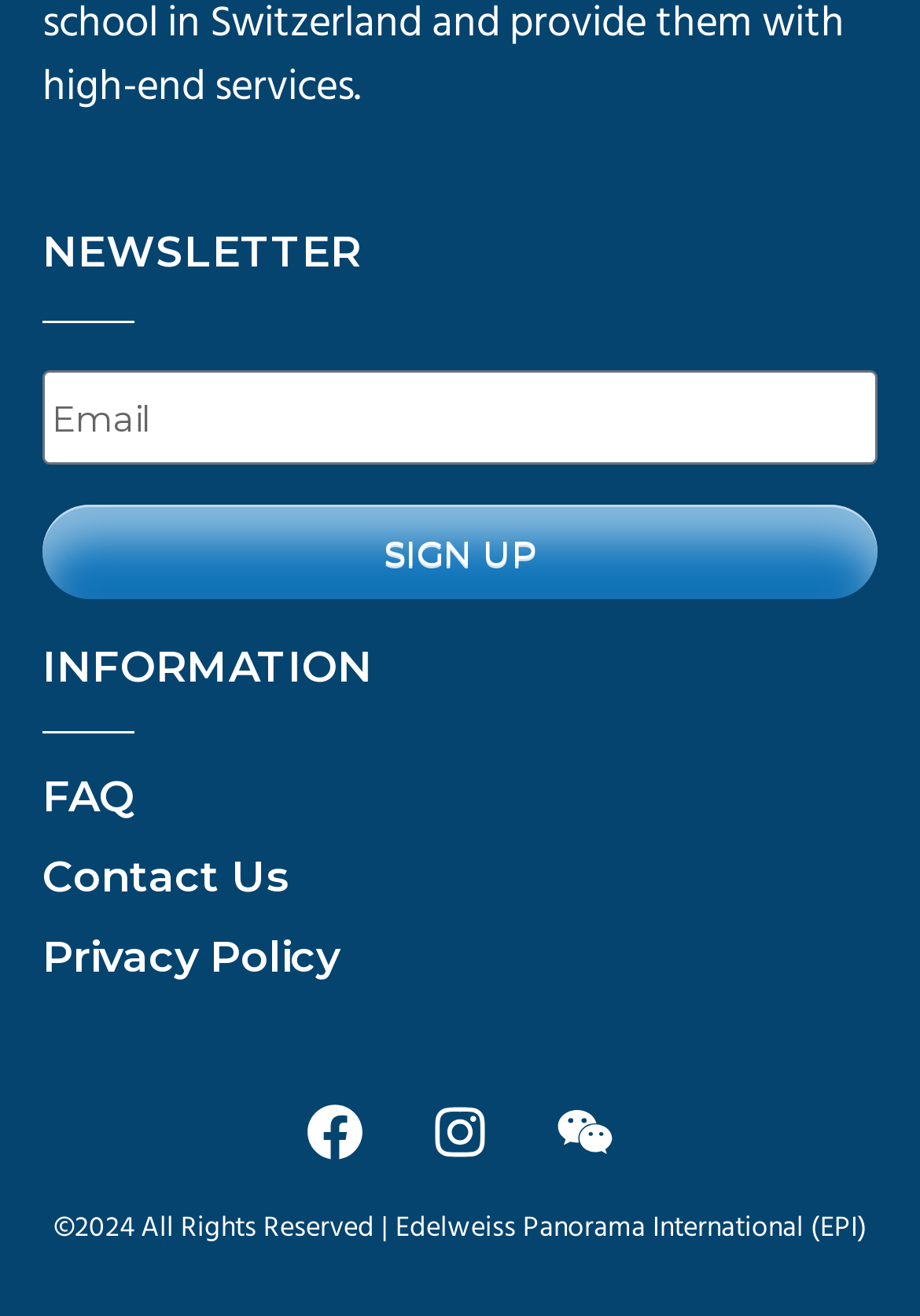Locate the bounding box coordinates of the element's region that should be clicked to carry out the following instruction: "Follow on Facebook". The coordinates need to be four float numbers between 0 and 1, i.e., [left, top, right, bottom].

[0.303, 0.818, 0.426, 0.904]